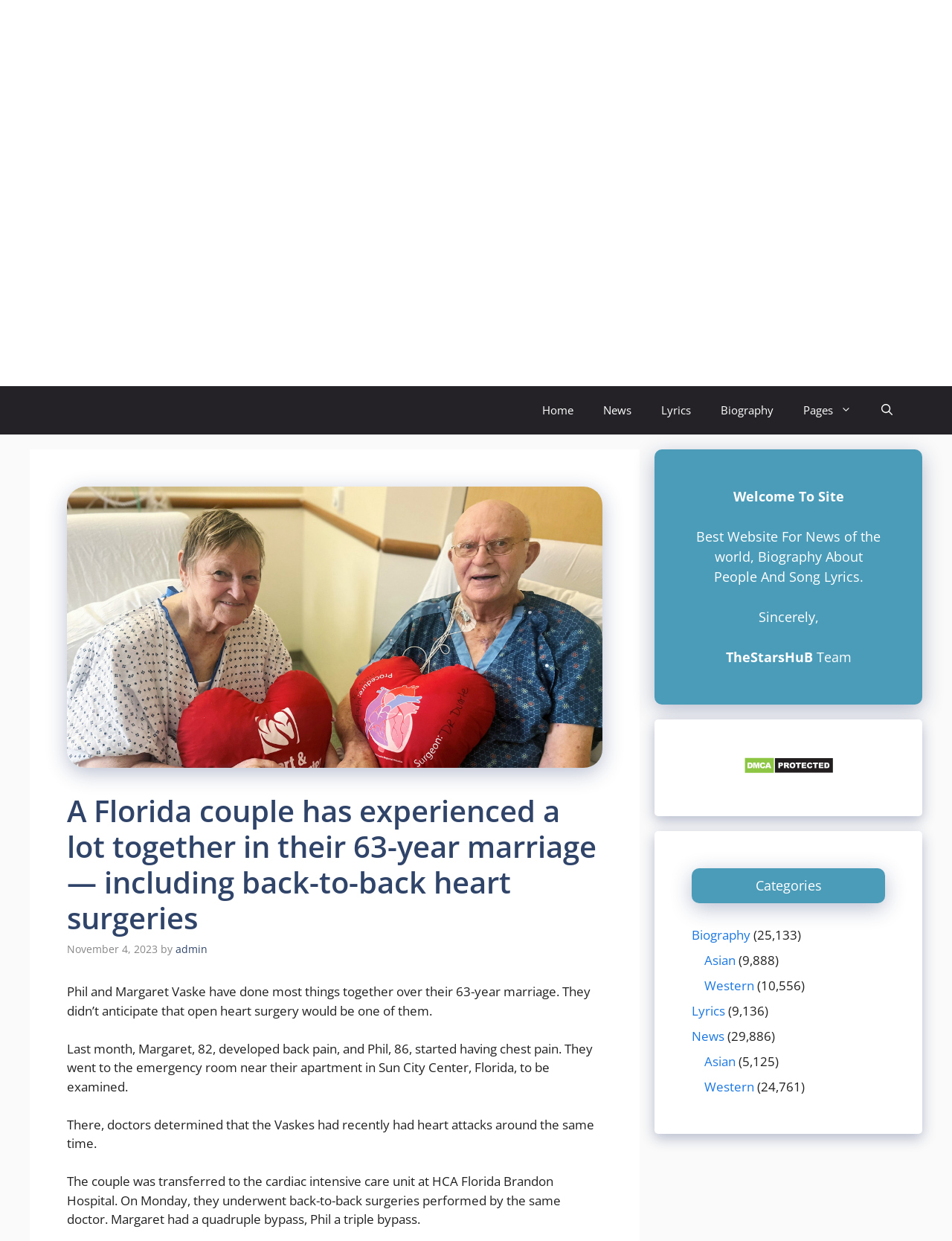Please identify the coordinates of the bounding box for the clickable region that will accomplish this instruction: "Read the news article".

[0.07, 0.639, 0.633, 0.771]